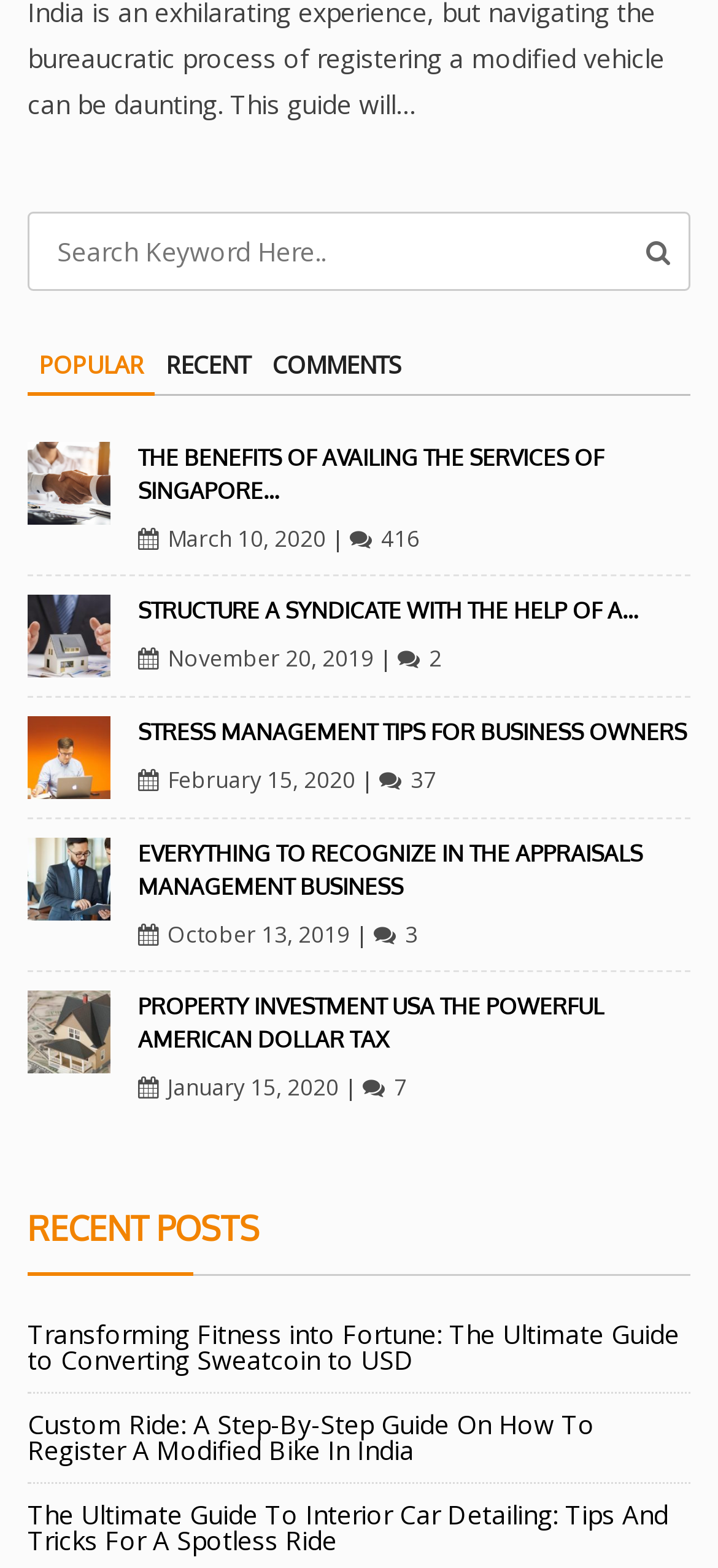Show the bounding box coordinates for the HTML element as described: "January 15, 2020".

[0.192, 0.684, 0.472, 0.704]